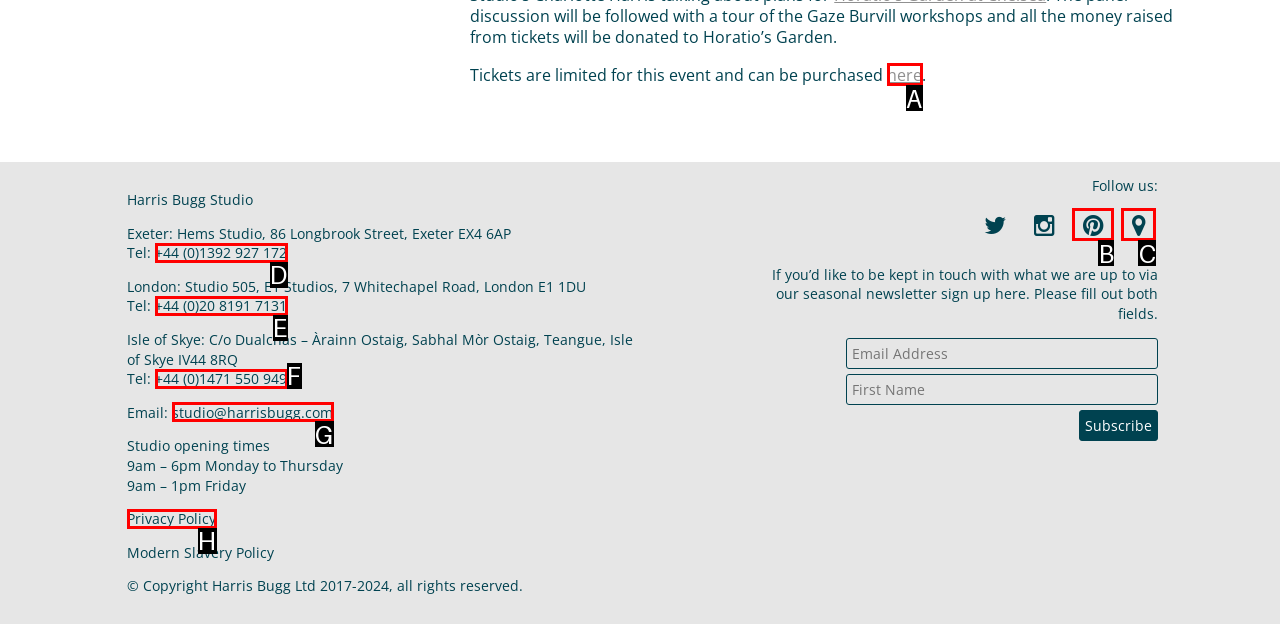Determine which HTML element fits the description: +44 (0)1471 550 949. Answer with the letter corresponding to the correct choice.

F